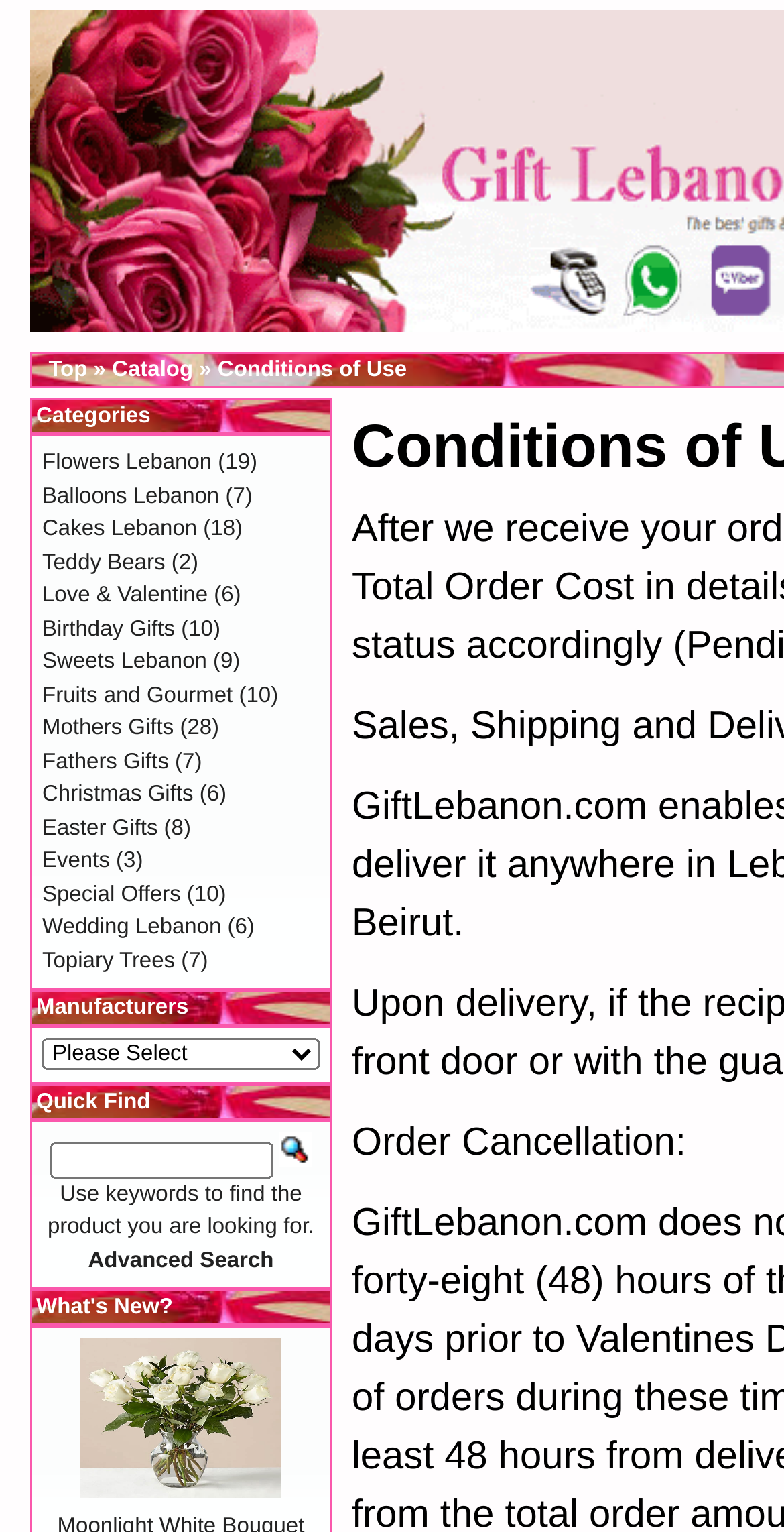How many products are there in the 'Flowers Lebanon' category?
Kindly answer the question with as much detail as you can.

I looked at the link 'Flowers Lebanon' under the 'Categories' section, and it has a text '(19)' next to it, indicating that there are 19 products in this category.